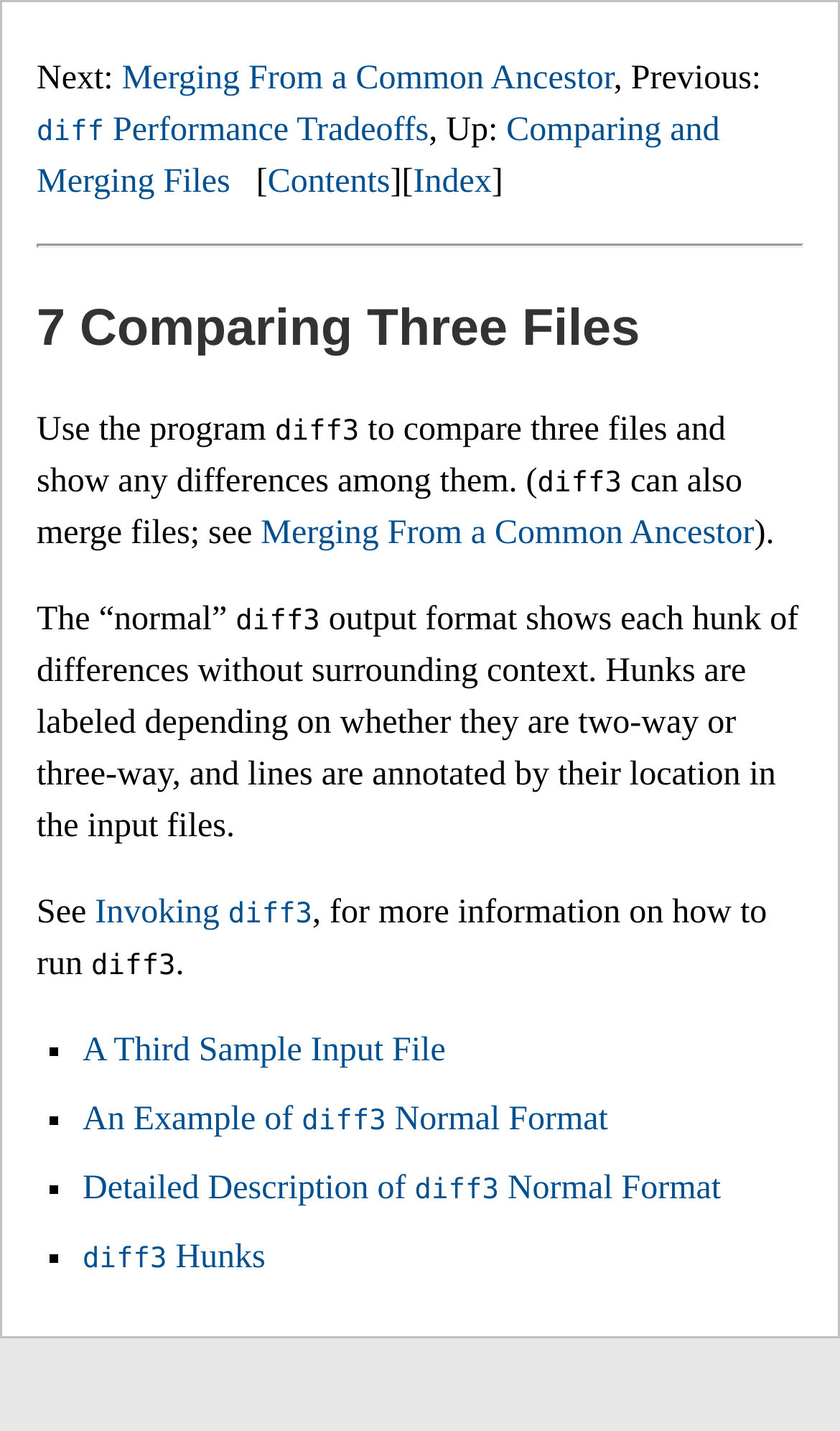Give a one-word or one-phrase response to the question: 
What is the purpose of the program diff3?

compare three files